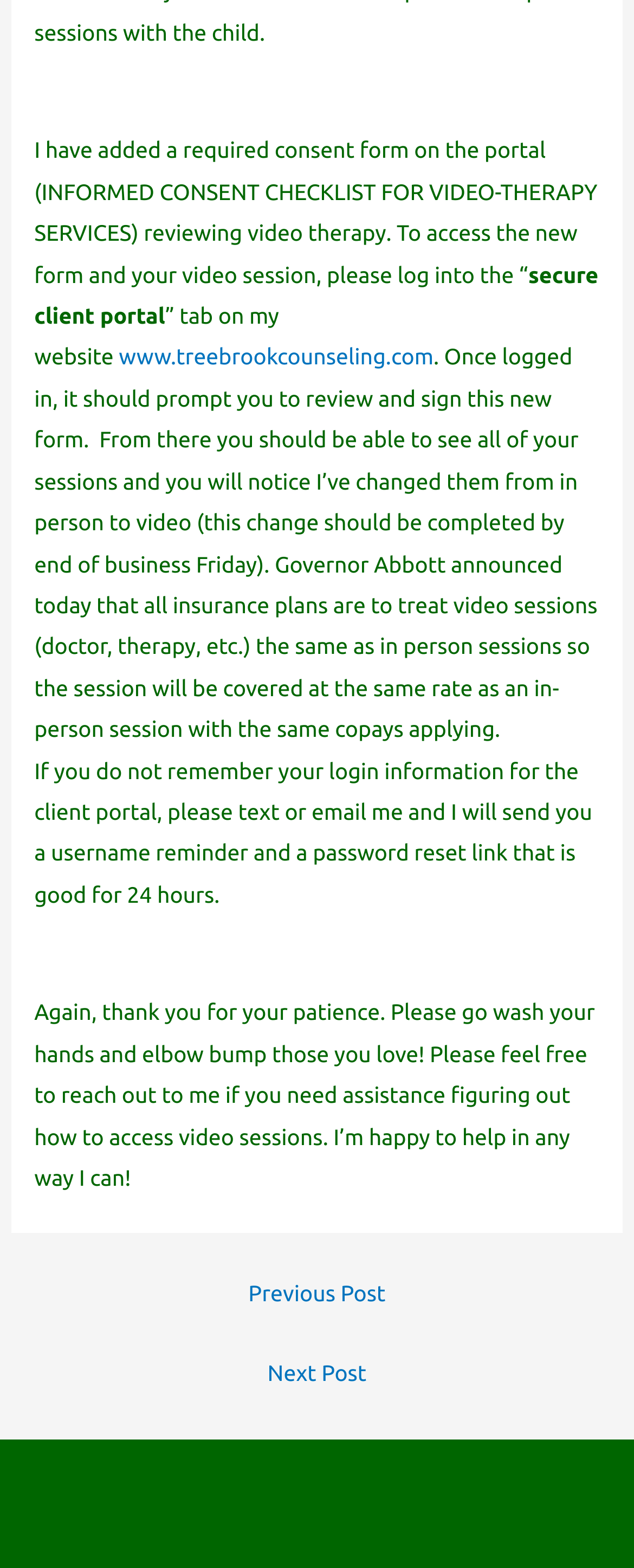Given the element description ← Previous Post, identify the bounding box coordinates for the UI element on the webpage screenshot. The format should be (top-left x, top-left y, bottom-right x, bottom-right y), with values between 0 and 1.

[0.043, 0.81, 0.957, 0.843]